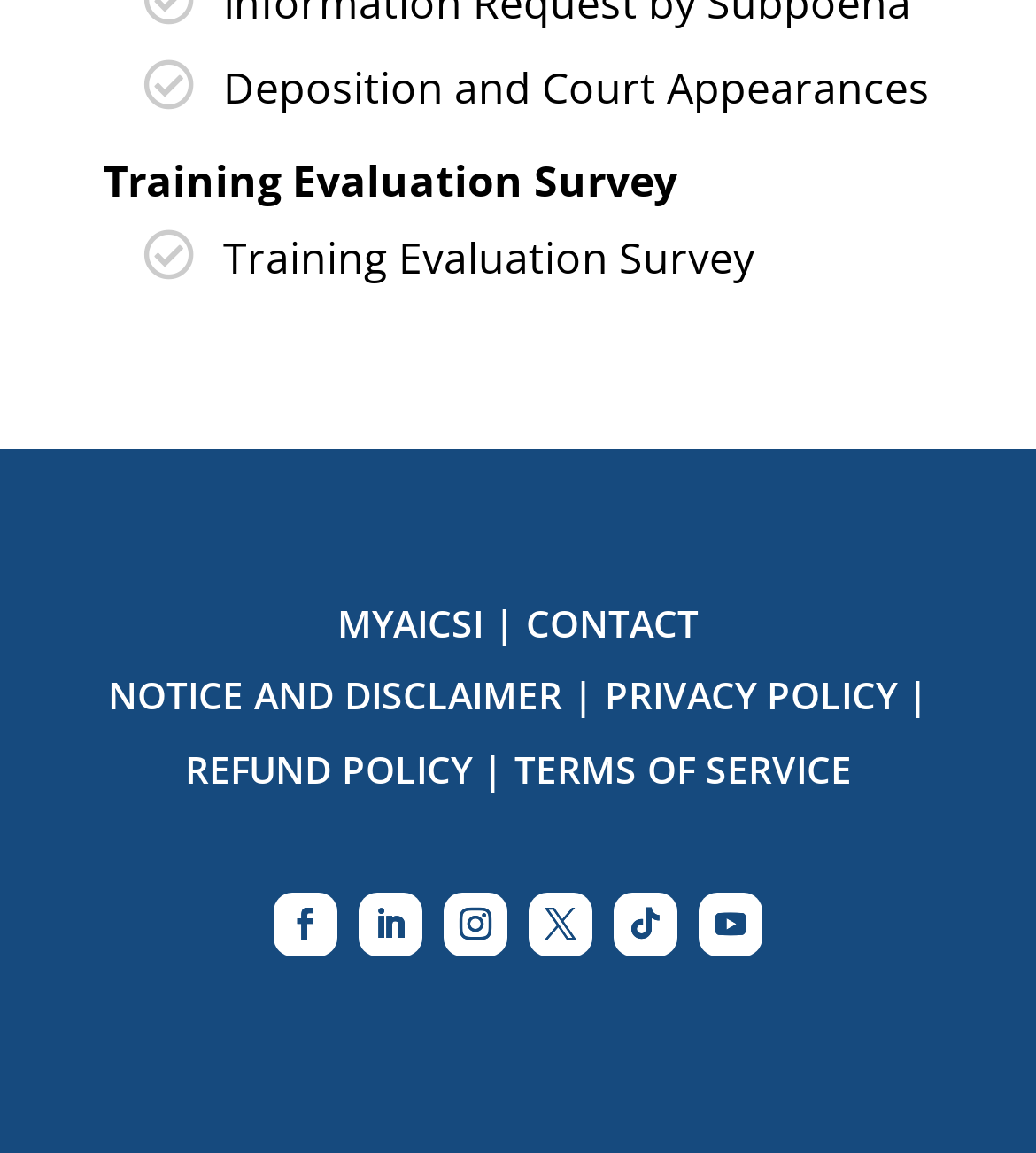Determine the bounding box coordinates for the clickable element to execute this instruction: "Access the Slot Tiktok88 link". Provide the coordinates as four float numbers between 0 and 1, i.e., [left, top, right, bottom].

None